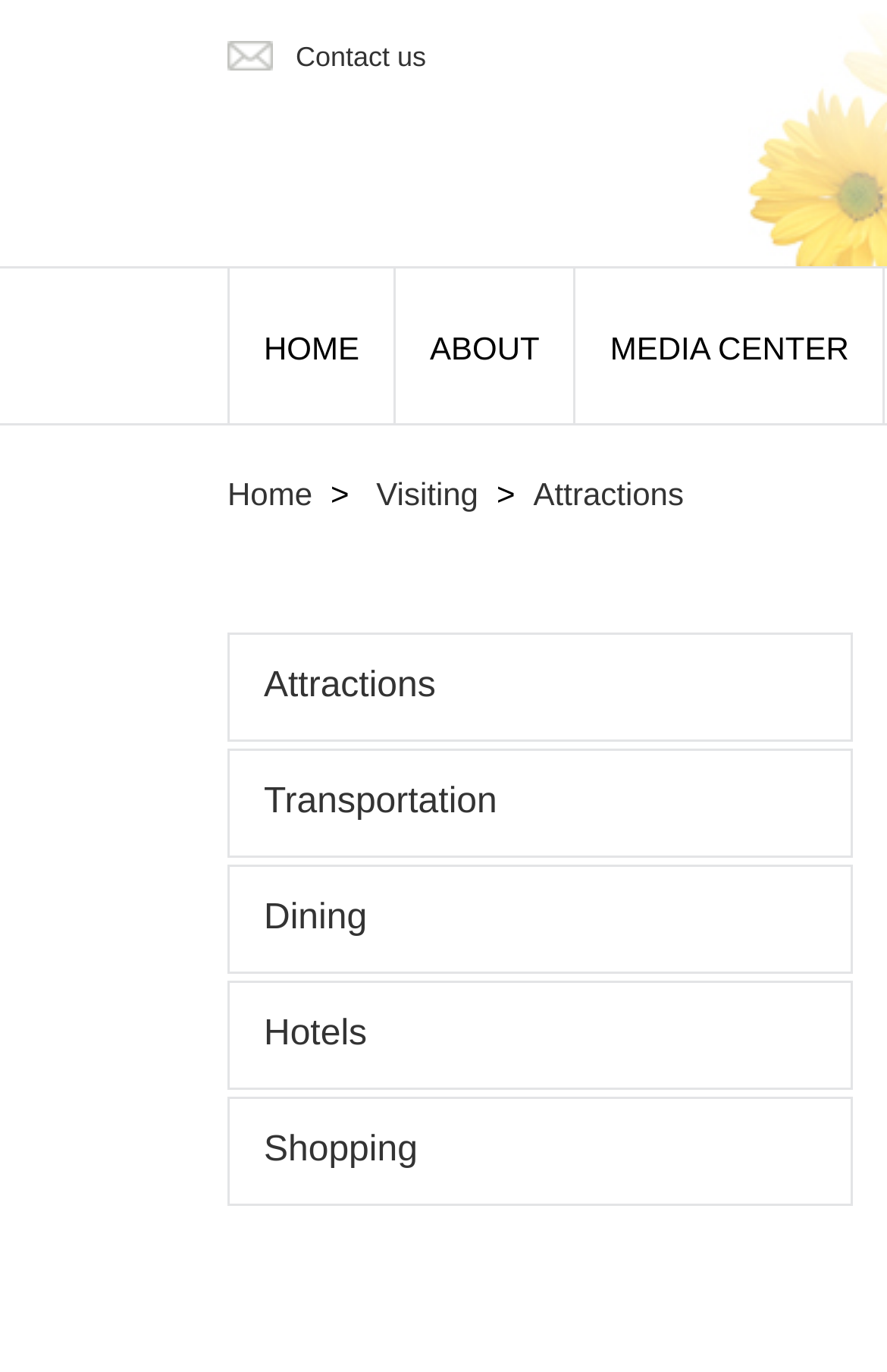What is the first link on the top navigation bar?
Using the image, provide a concise answer in one word or a short phrase.

Contact us